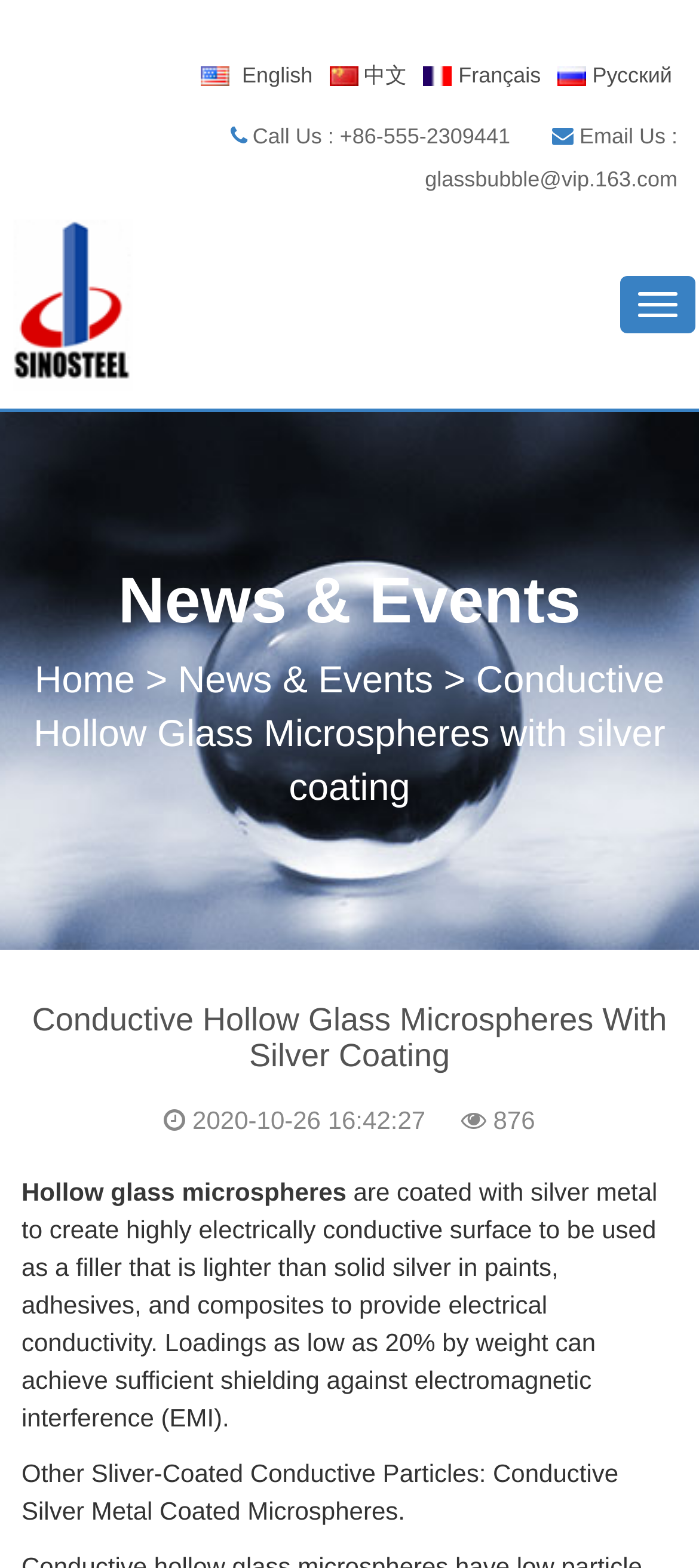Kindly determine the bounding box coordinates for the area that needs to be clicked to execute this instruction: "Go to Home".

[0.05, 0.42, 0.193, 0.447]